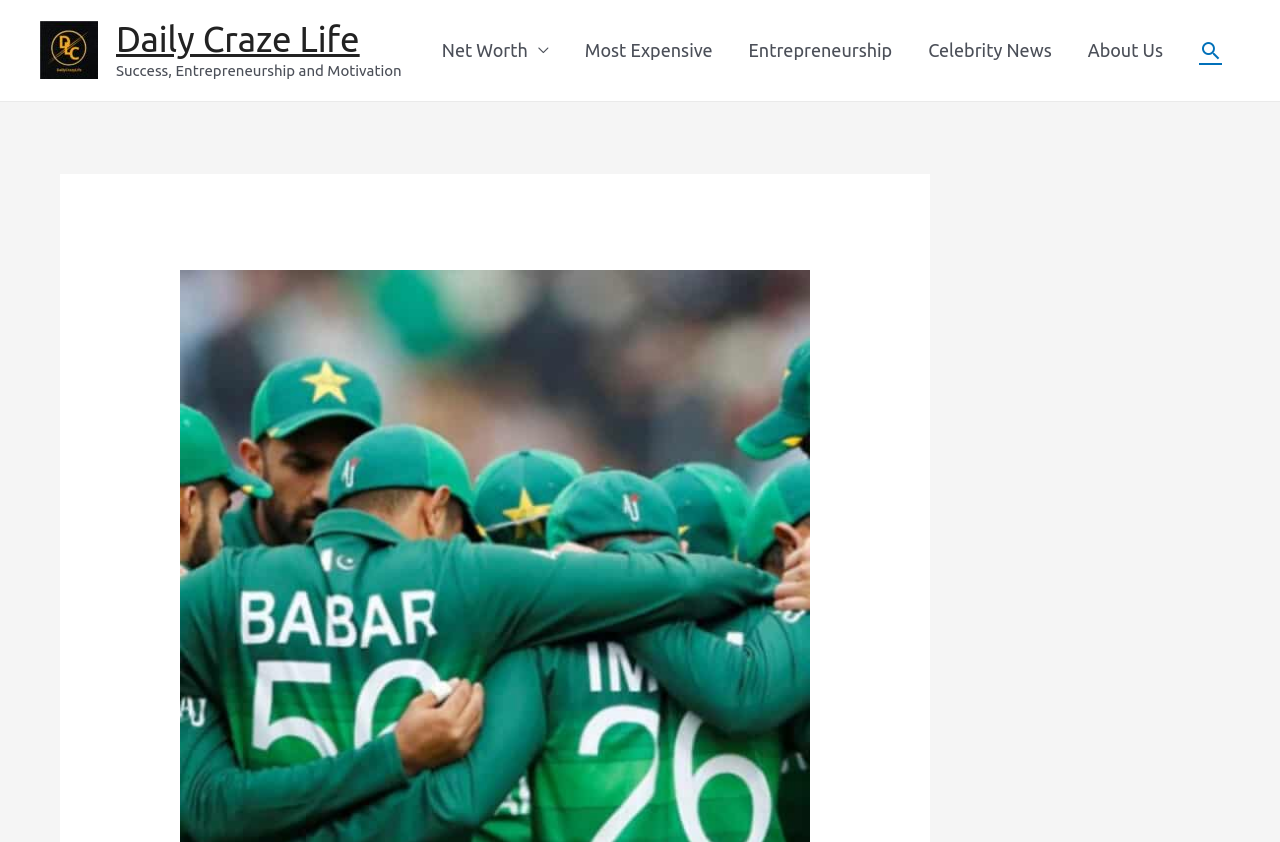Locate and generate the text content of the webpage's heading.

Netherlands vs Pakistan ICC T20 World Cup 2022 Preview, Live Streaming Details: When and where to watch Netherlands vs Pakistan online and on TV